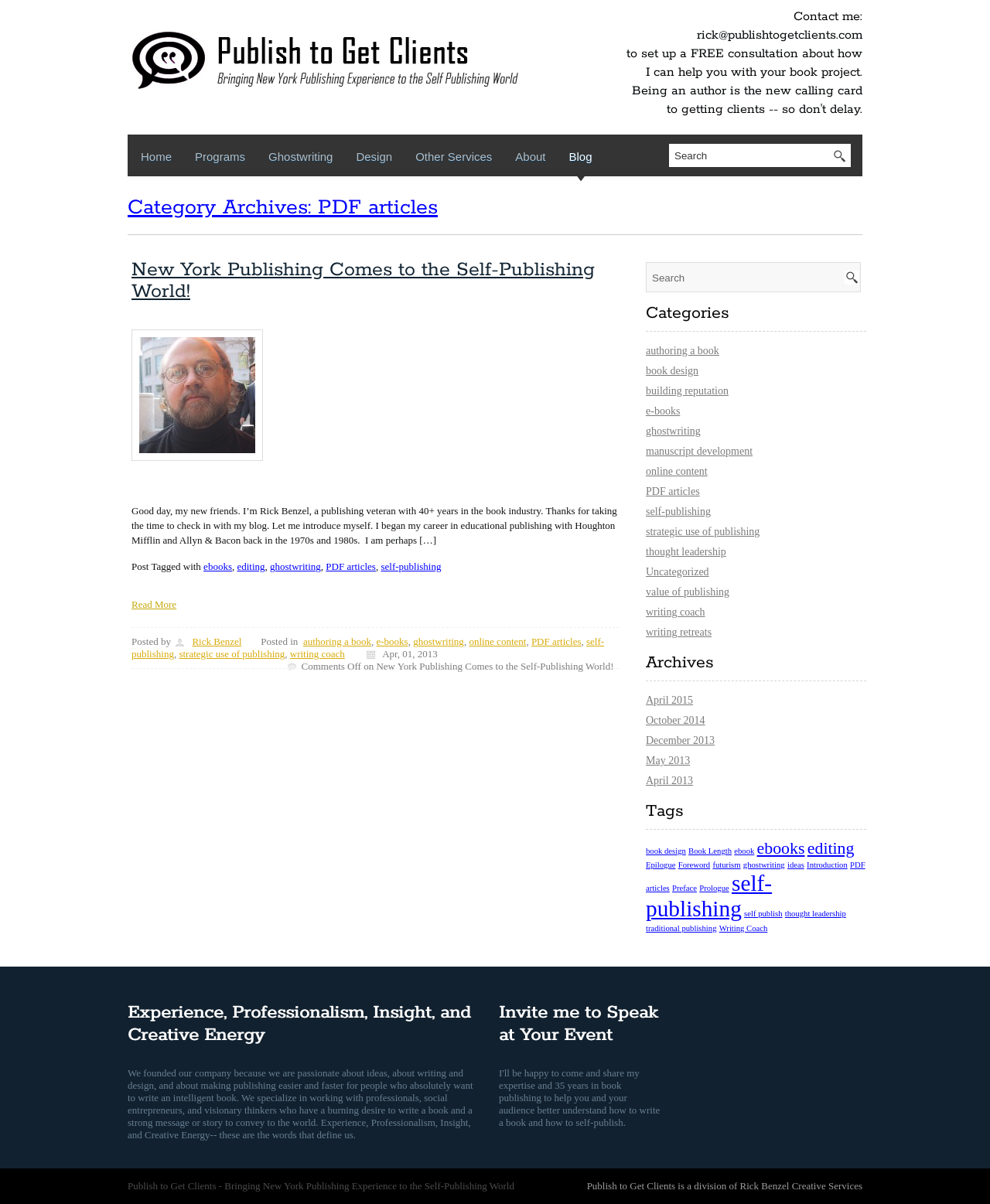Kindly determine the bounding box coordinates for the clickable area to achieve the given instruction: "Search for ebooks".

[0.652, 0.218, 0.87, 0.243]